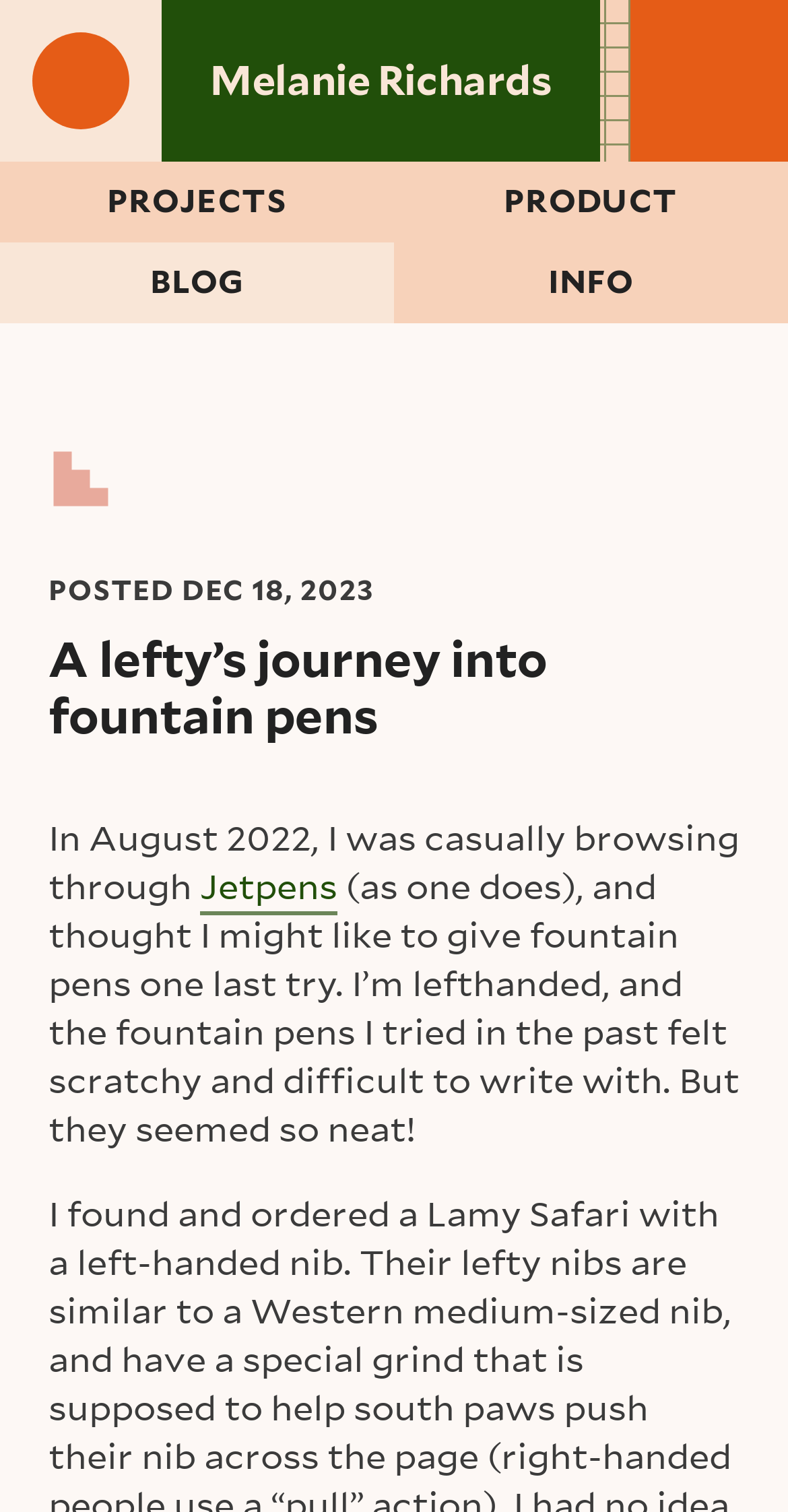Is the author right- or left-handed?
Using the information presented in the image, please offer a detailed response to the question.

The author mentions that they are left-handed and that the fountain pens they tried in the past felt scratchy and difficult to write with.